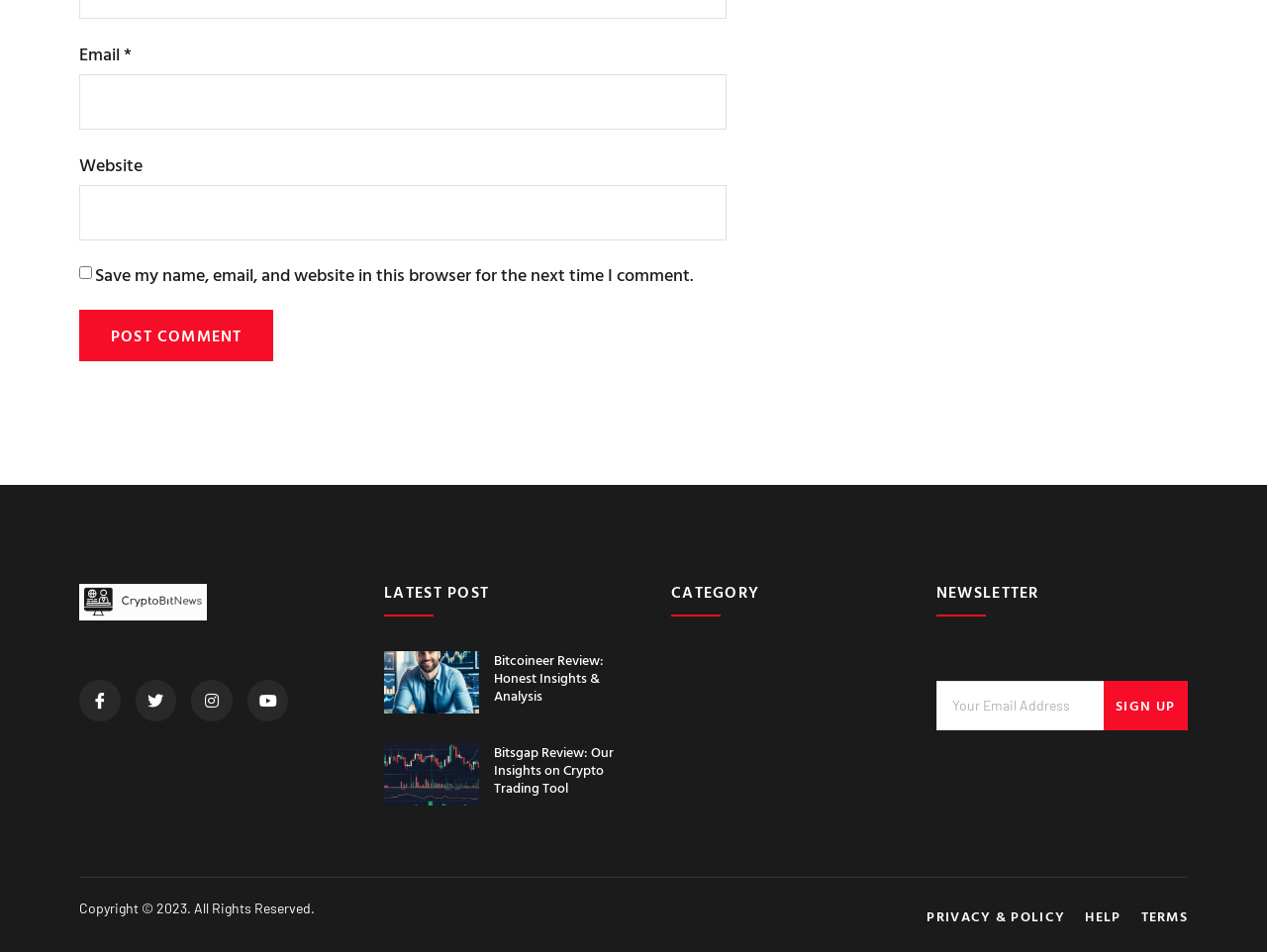Answer the question below with a single word or a brief phrase: 
How many articles are listed on the page?

2